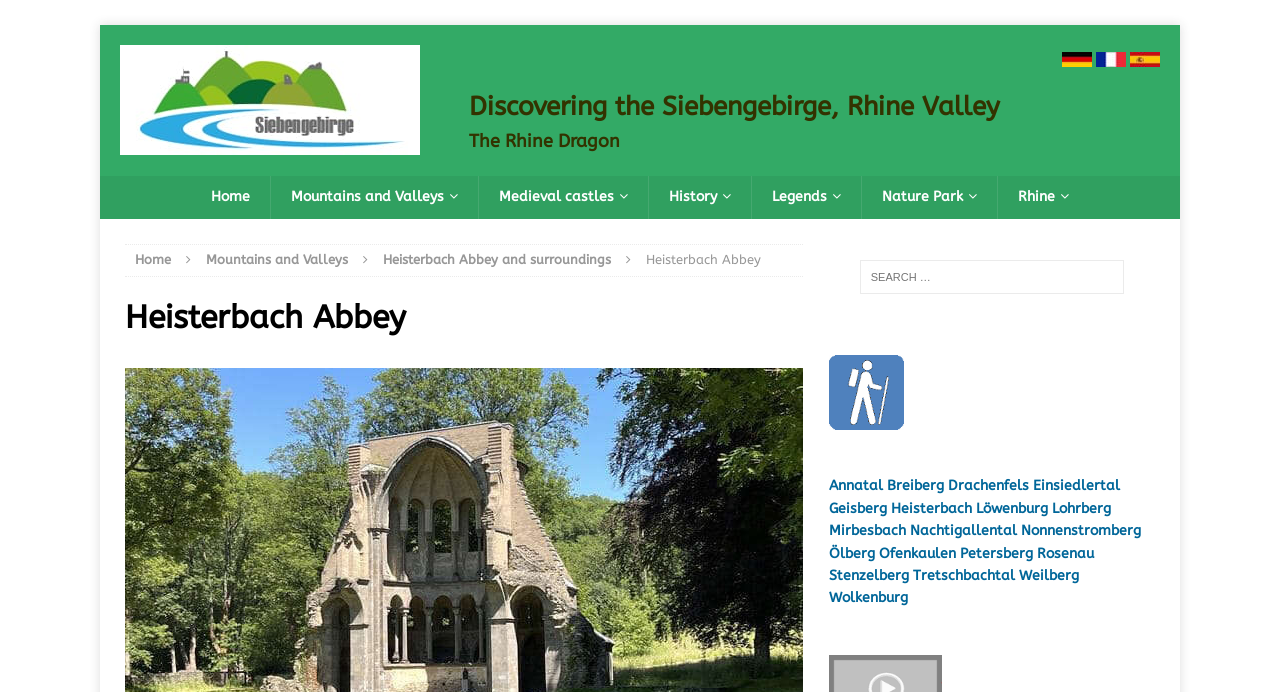How many links are there in the main navigation menu?
Please utilize the information in the image to give a detailed response to the question.

I counted the number of link elements that are direct children of the root element, excluding the 'Logo' link and the links in the secondary navigation menu. The links are 'Home', 'Mountains and Valleys', 'Medieval castles', 'History', 'Legends', 'Nature Park', and 'Rhine'.